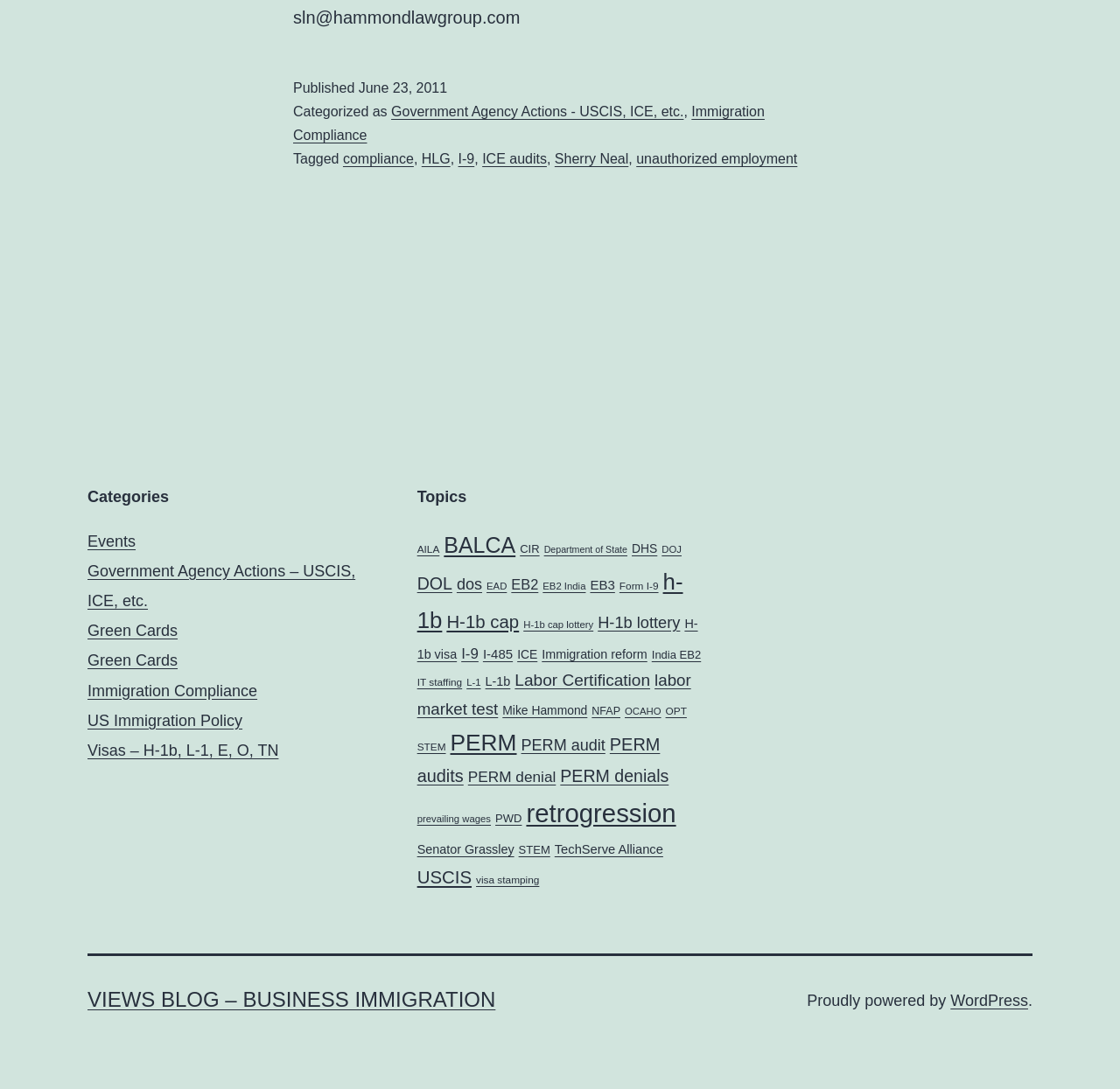What platform is the blog powered by?
Please analyze the image and answer the question with as much detail as possible.

I found the platform that the blog is powered by by looking at the footer section of the webpage, where it says 'Proudly powered by WordPress'.